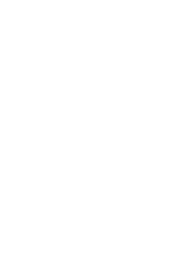Elaborate on the contents of the image in great detail.

The image features an icon symbolizing the concept of sharing content online, often associated with social media or digital communication. It visually represents the action of sharing articles or thoughts, frequent in contexts discussing community engagement or disseminating information. This particular visual is relevant in the context of a digital article that encourages readers to share insights, particularly those involving spiritual or uplifting content. The surrounding text emphasizes the importance of prayer, community support, and being proactive in sharing messages of faith and encouragement, fitting into a broader narrative about preparedness and unity in the beliefs shared by a community.